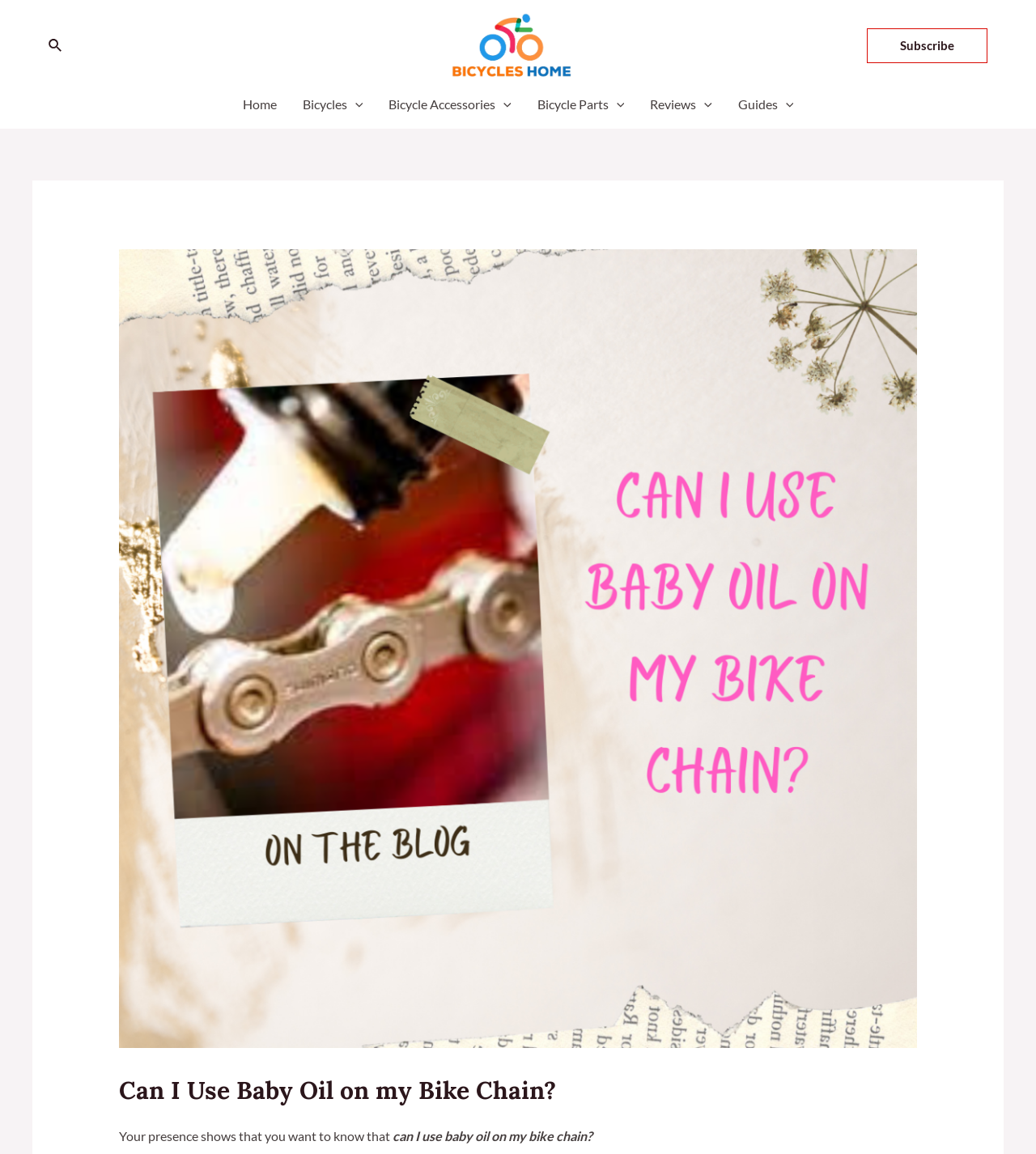Find the bounding box coordinates of the clickable area that will achieve the following instruction: "Go to the home page".

[0.221, 0.08, 0.279, 0.101]